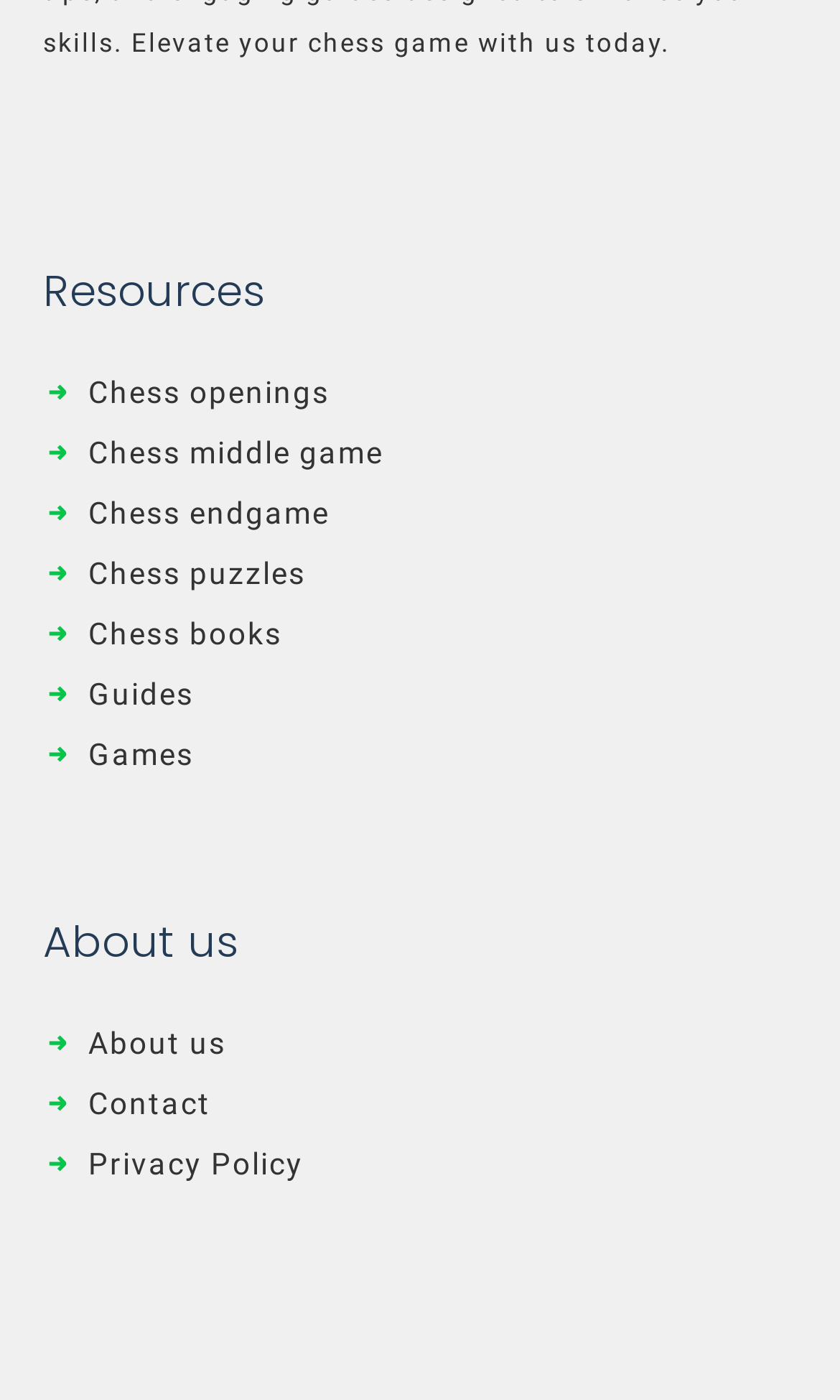Give a short answer to this question using one word or a phrase:
How many images are there on the webpage?

10